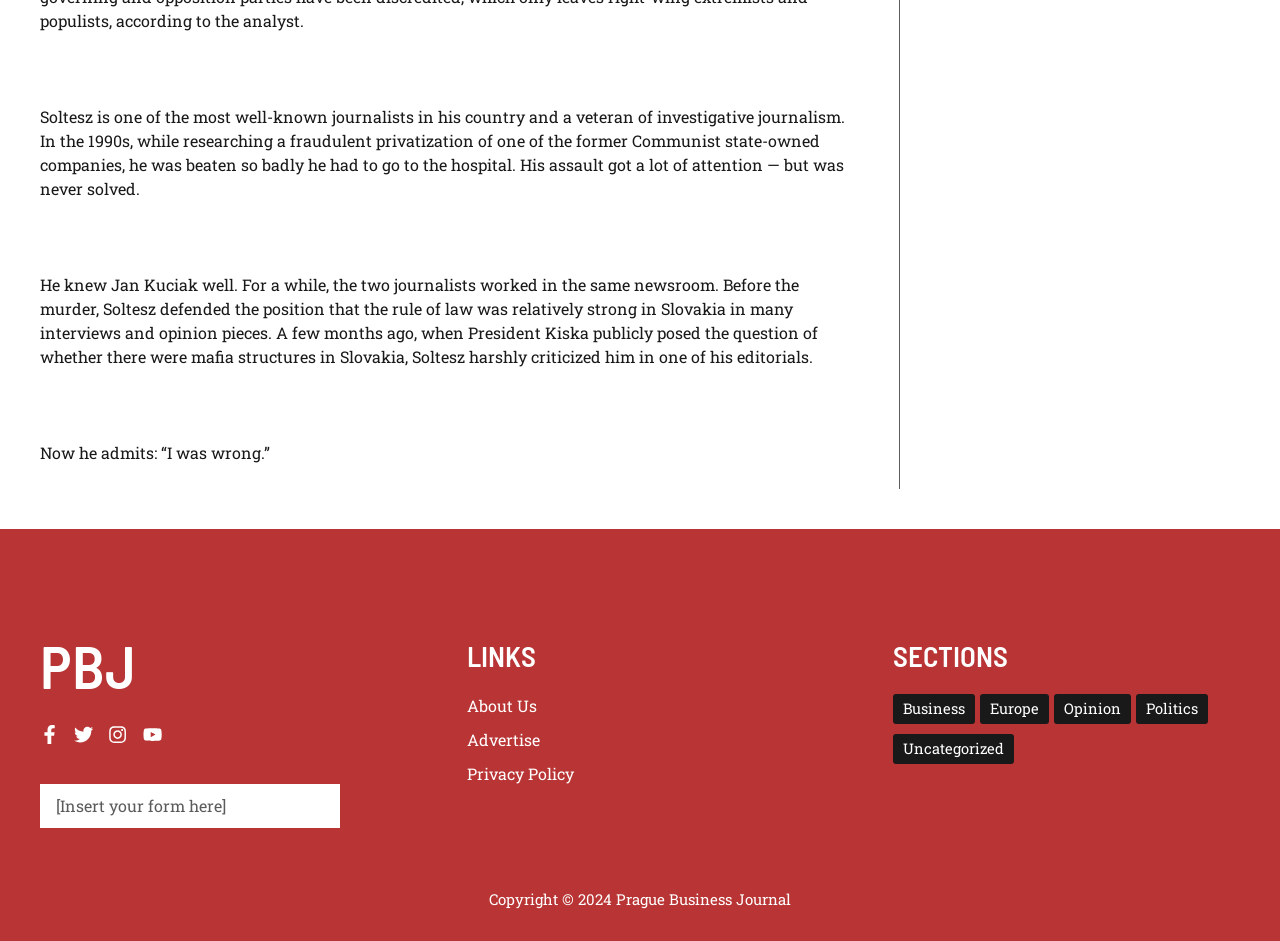Determine the bounding box for the UI element that matches this description: "Privacy policy".

[0.365, 0.811, 0.448, 0.833]